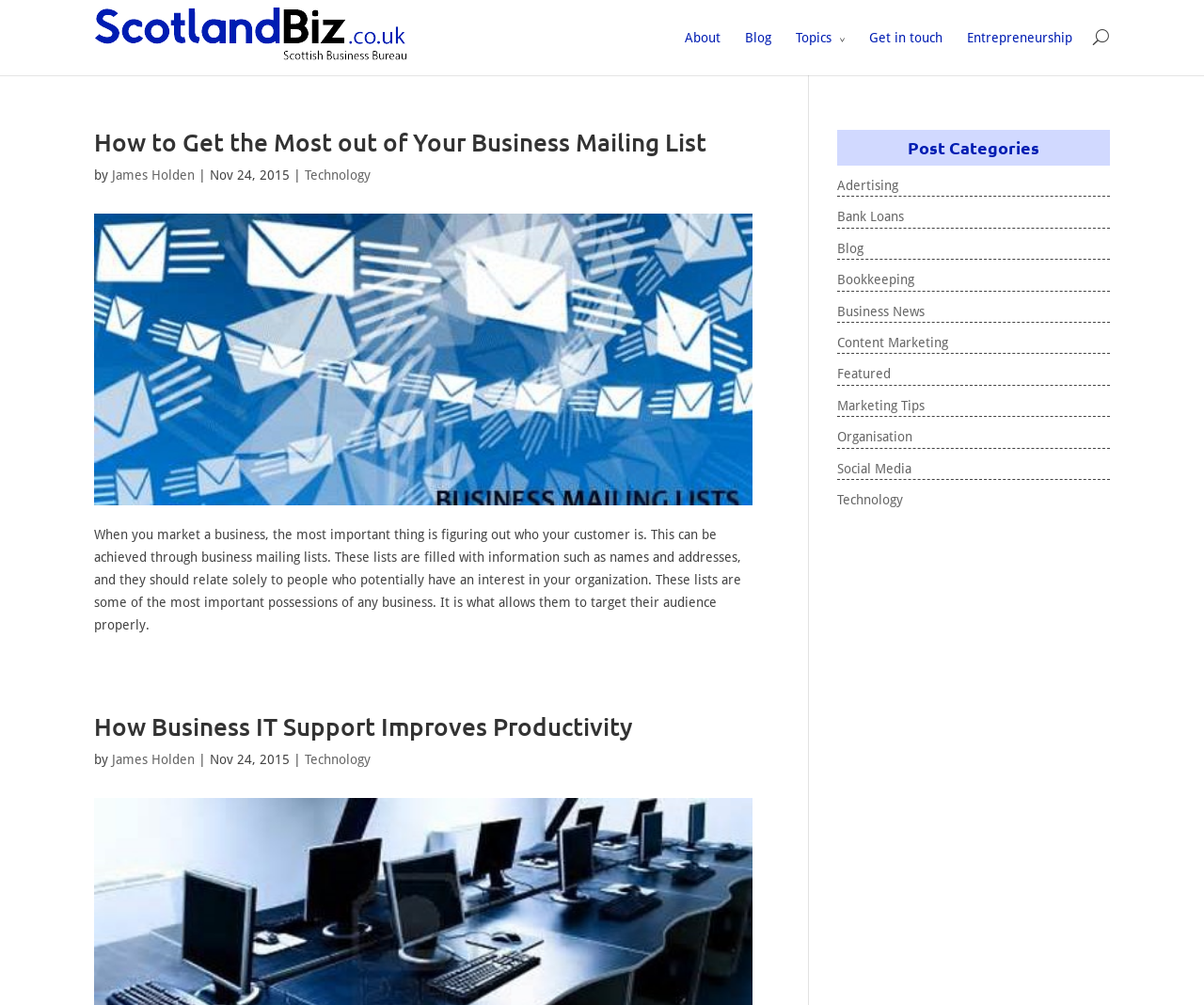Identify the bounding box coordinates of the clickable region necessary to fulfill the following instruction: "Read the article 'How to Get the Most out of Your Business Mailing List'". The bounding box coordinates should be four float numbers between 0 and 1, i.e., [left, top, right, bottom].

[0.078, 0.129, 0.625, 0.654]